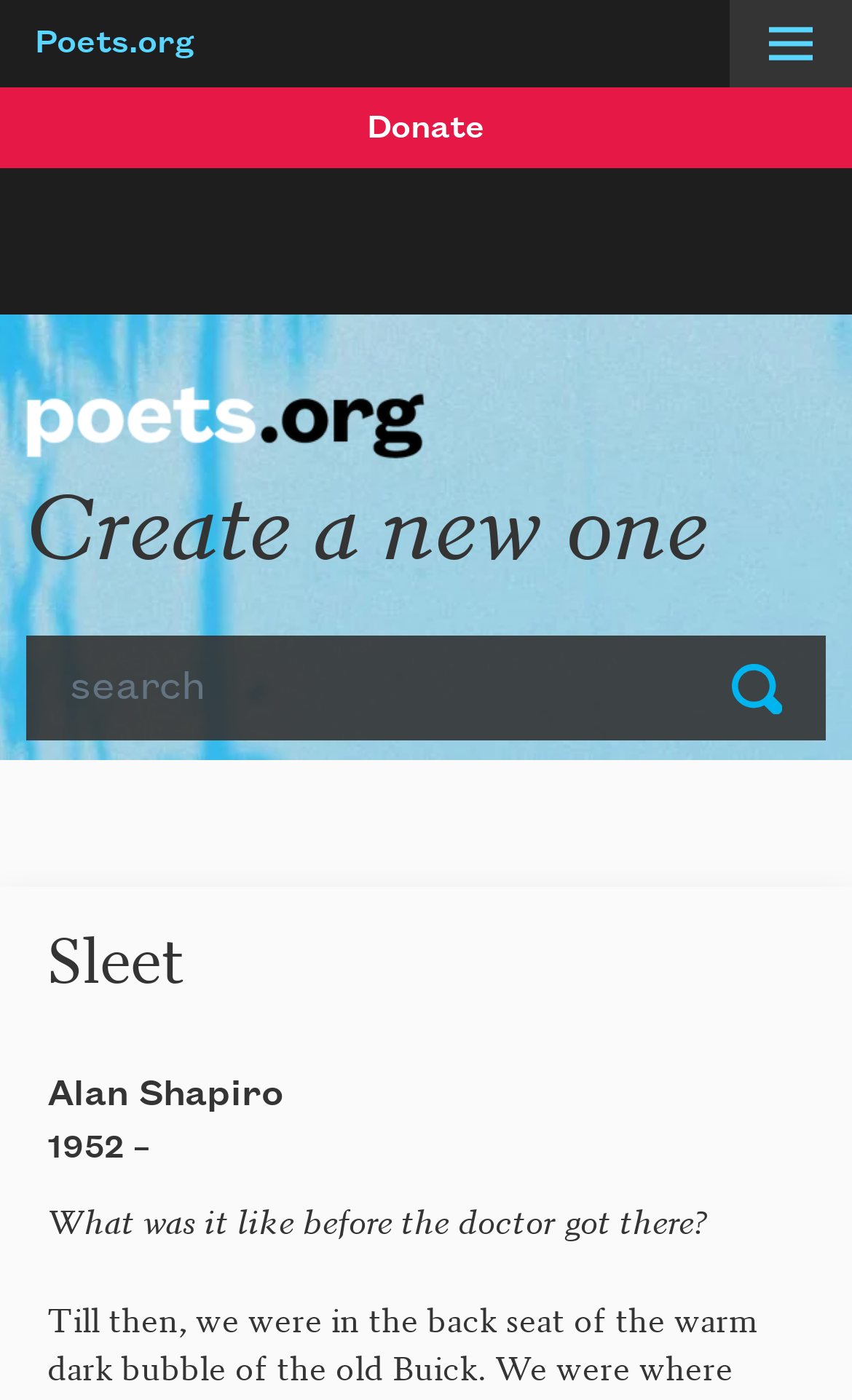Refer to the image and provide an in-depth answer to the question: 
What is the year mentioned in the poem 'Sleet'?

I found a StaticText element with the text '1952 –' in the article element related to the poem 'Sleet', indicating that the year 1952 is mentioned in the poem.